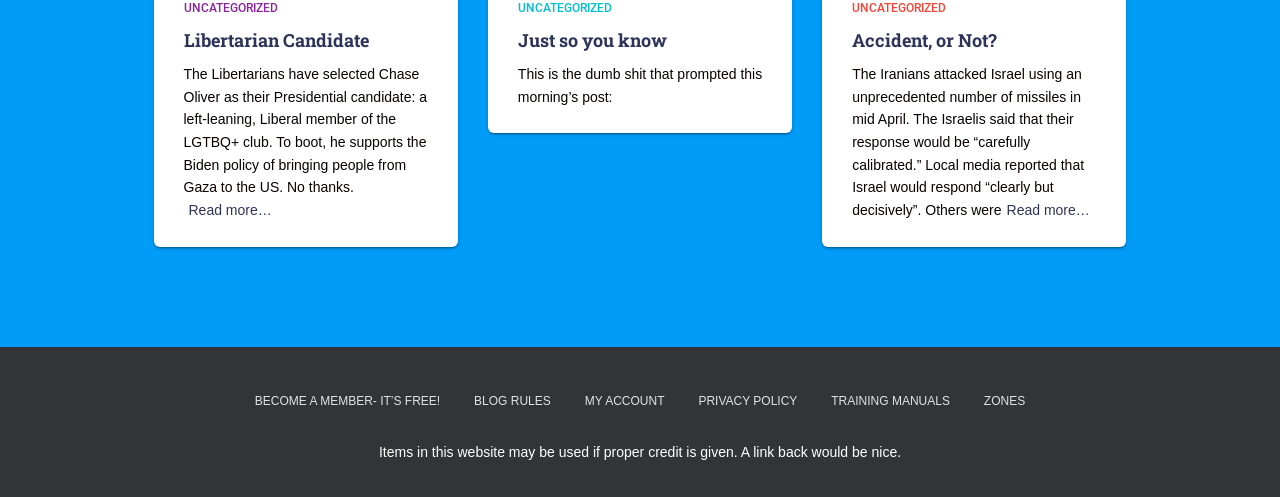Please determine the bounding box coordinates for the element that should be clicked to follow these instructions: "Learn about the accident in Israel".

[0.786, 0.4, 0.851, 0.446]